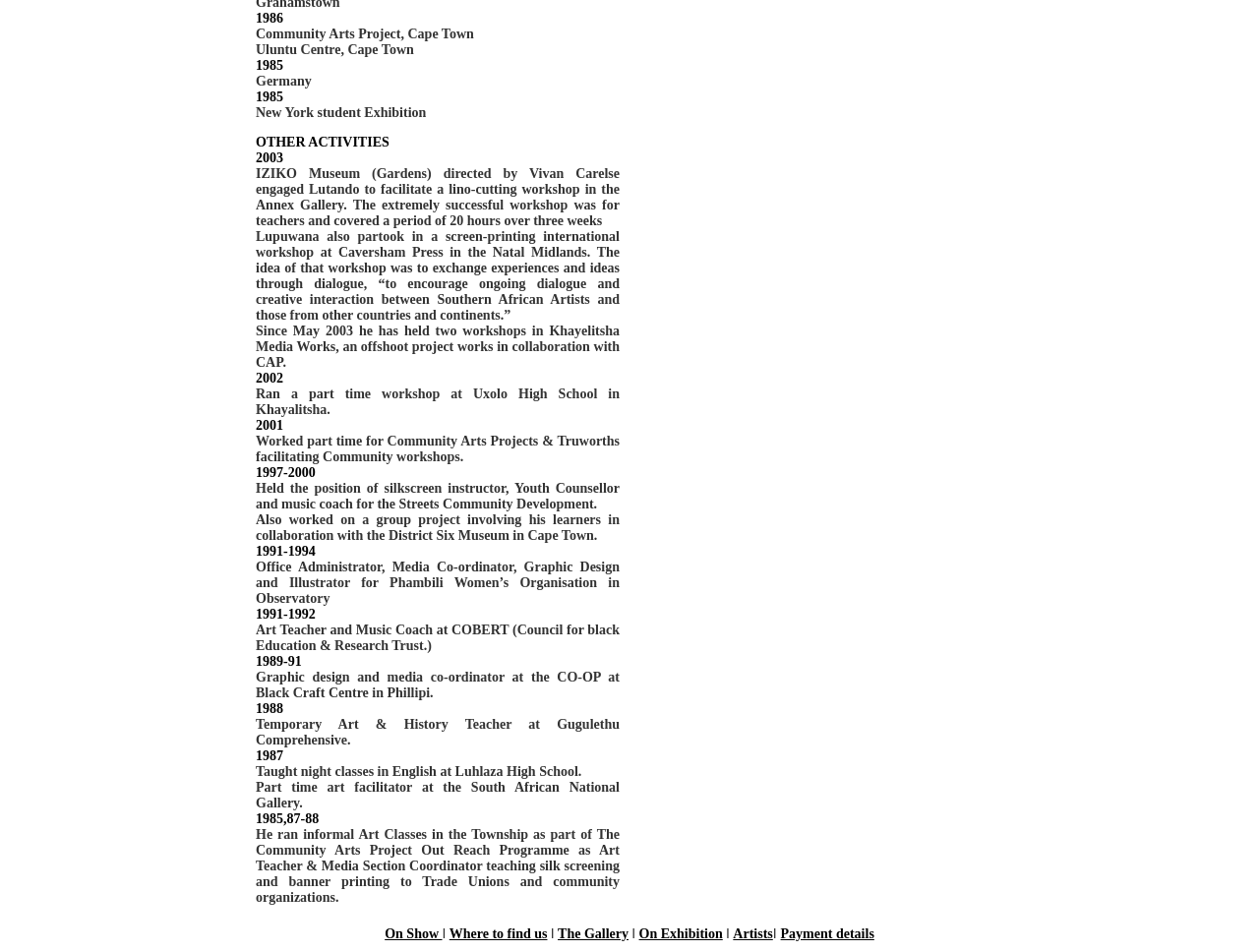With reference to the image, please provide a detailed answer to the following question: What is the name of the museum mentioned in the text?

The text mentions 'IZIKO Museum (Gardens) directed by Vivan Carelse engaged Lutando to facilitate a lino-cutting workshop in the Annex Gallery.' This indicates that IZIKO Museum is a relevant location mentioned in the webpage's content.